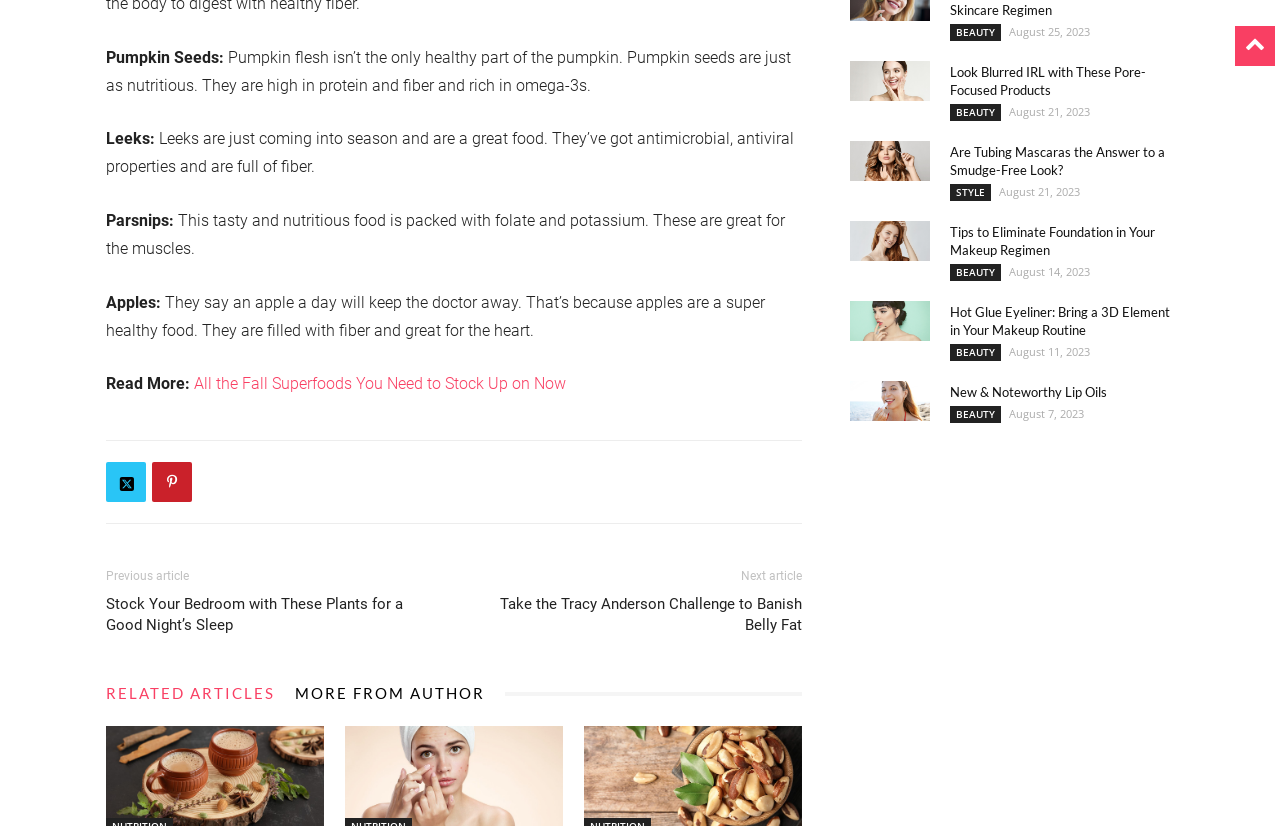Indicate the bounding box coordinates of the clickable region to achieve the following instruction: "Read about fall superfoods."

[0.152, 0.453, 0.442, 0.476]